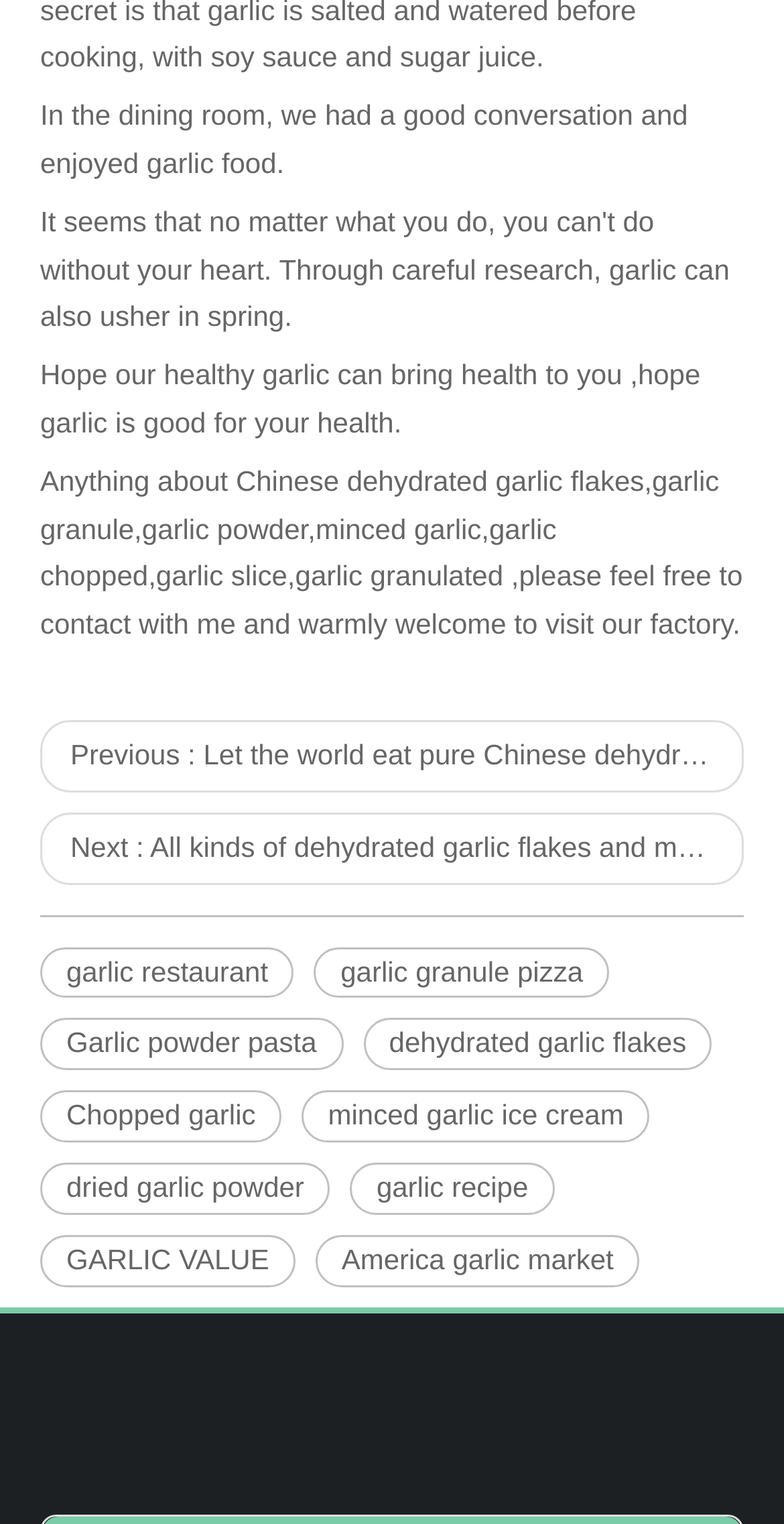Find and provide the bounding box coordinates for the UI element described with: "minced garlic ice cream".

[0.385, 0.509, 0.829, 0.543]